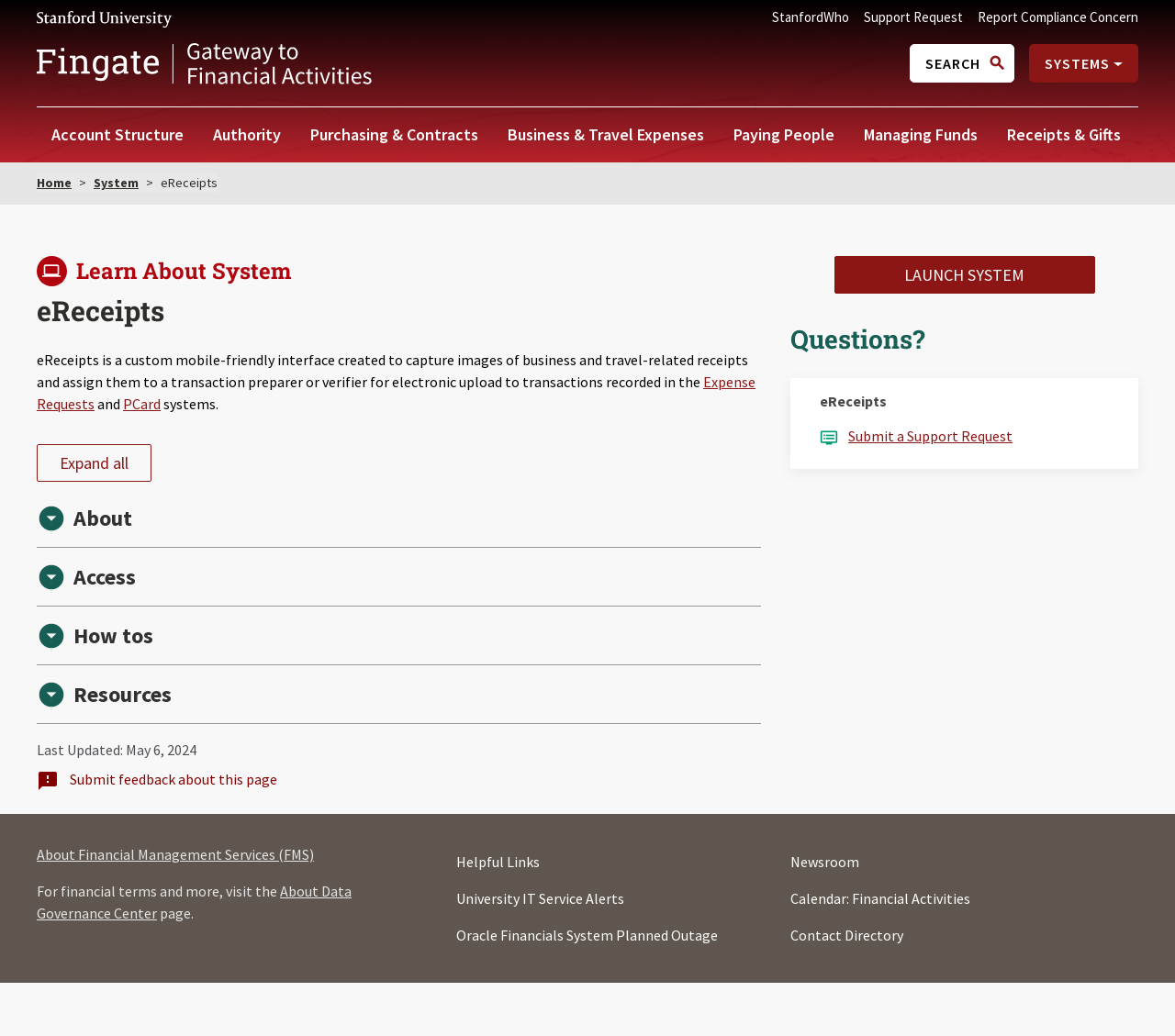Can you specify the bounding box coordinates for the region that should be clicked to fulfill this instruction: "Submit feedback about this page".

[0.031, 0.743, 0.236, 0.761]